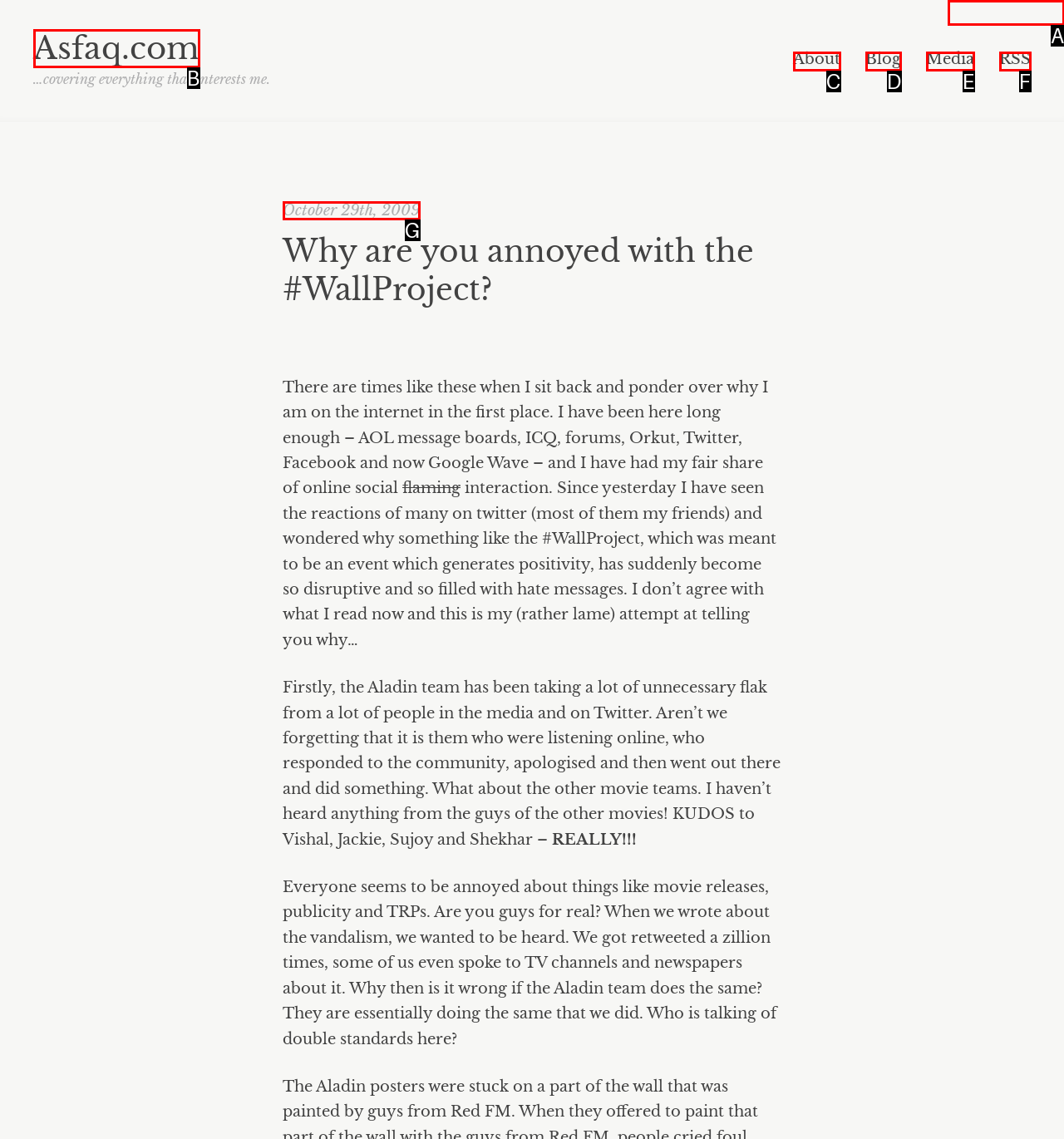Which option corresponds to the following element description: Privacy?
Please provide the letter of the correct choice.

None